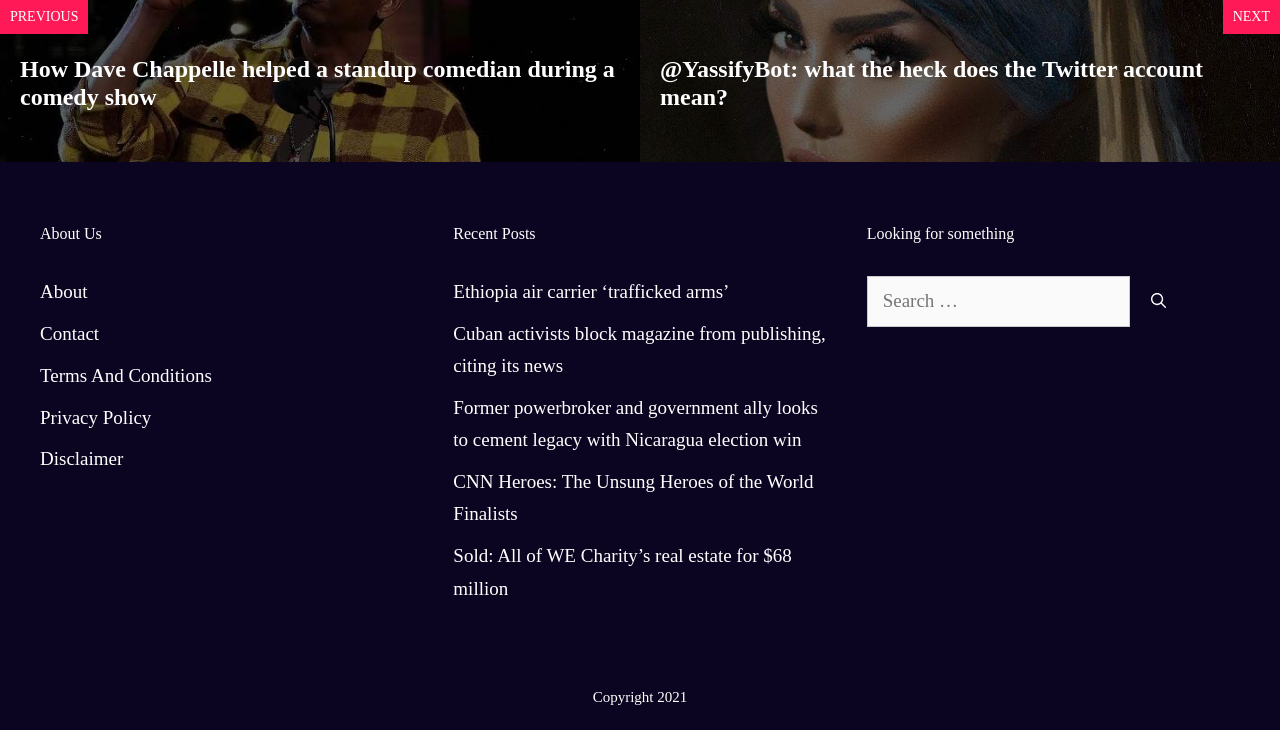Determine the bounding box coordinates for the UI element matching this description: "About".

[0.031, 0.385, 0.068, 0.414]